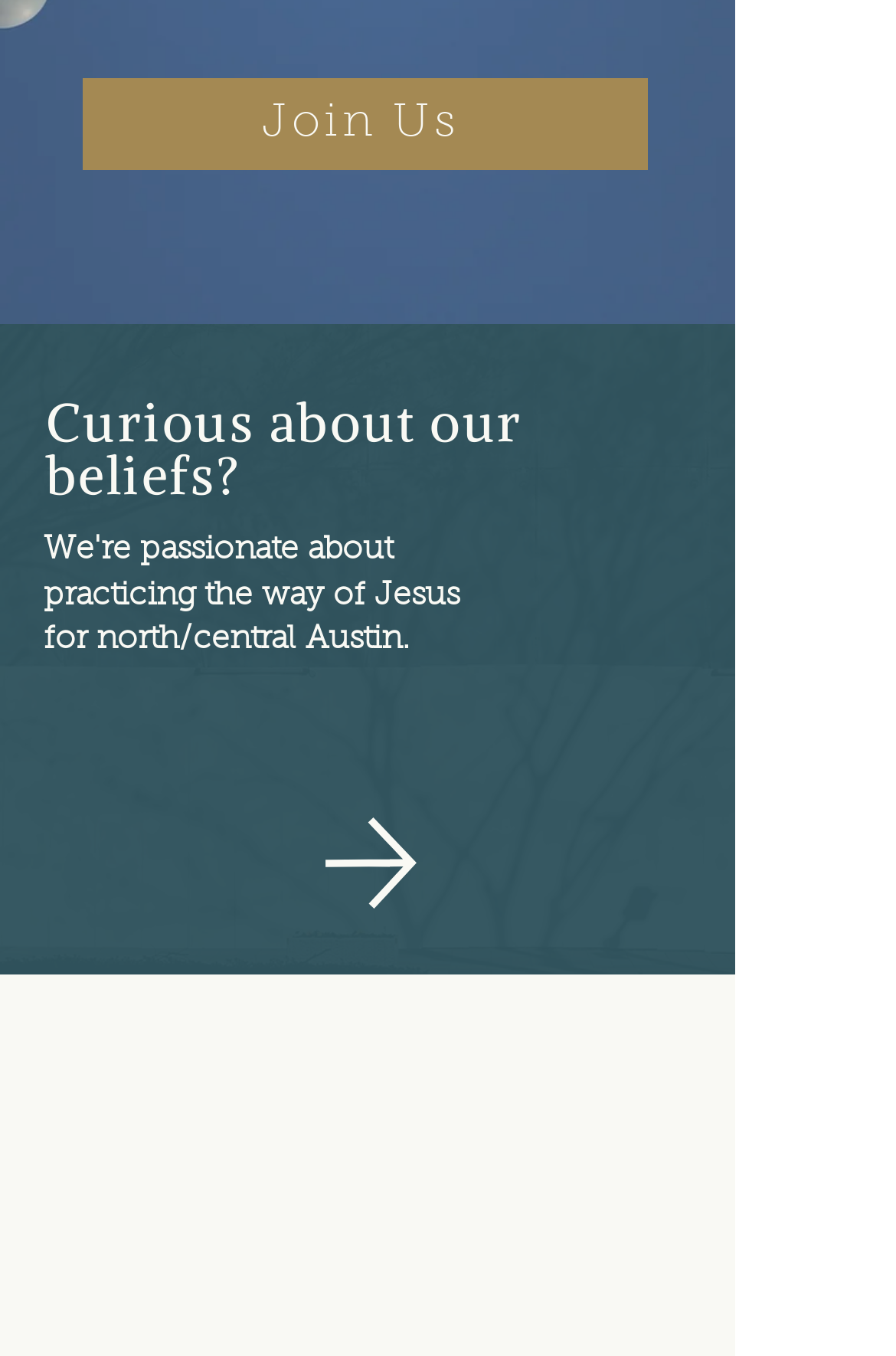Provide the bounding box coordinates of the HTML element this sentence describes: "Curious about our beliefs?". The bounding box coordinates consist of four float numbers between 0 and 1, i.e., [left, top, right, bottom].

[0.051, 0.286, 0.583, 0.376]